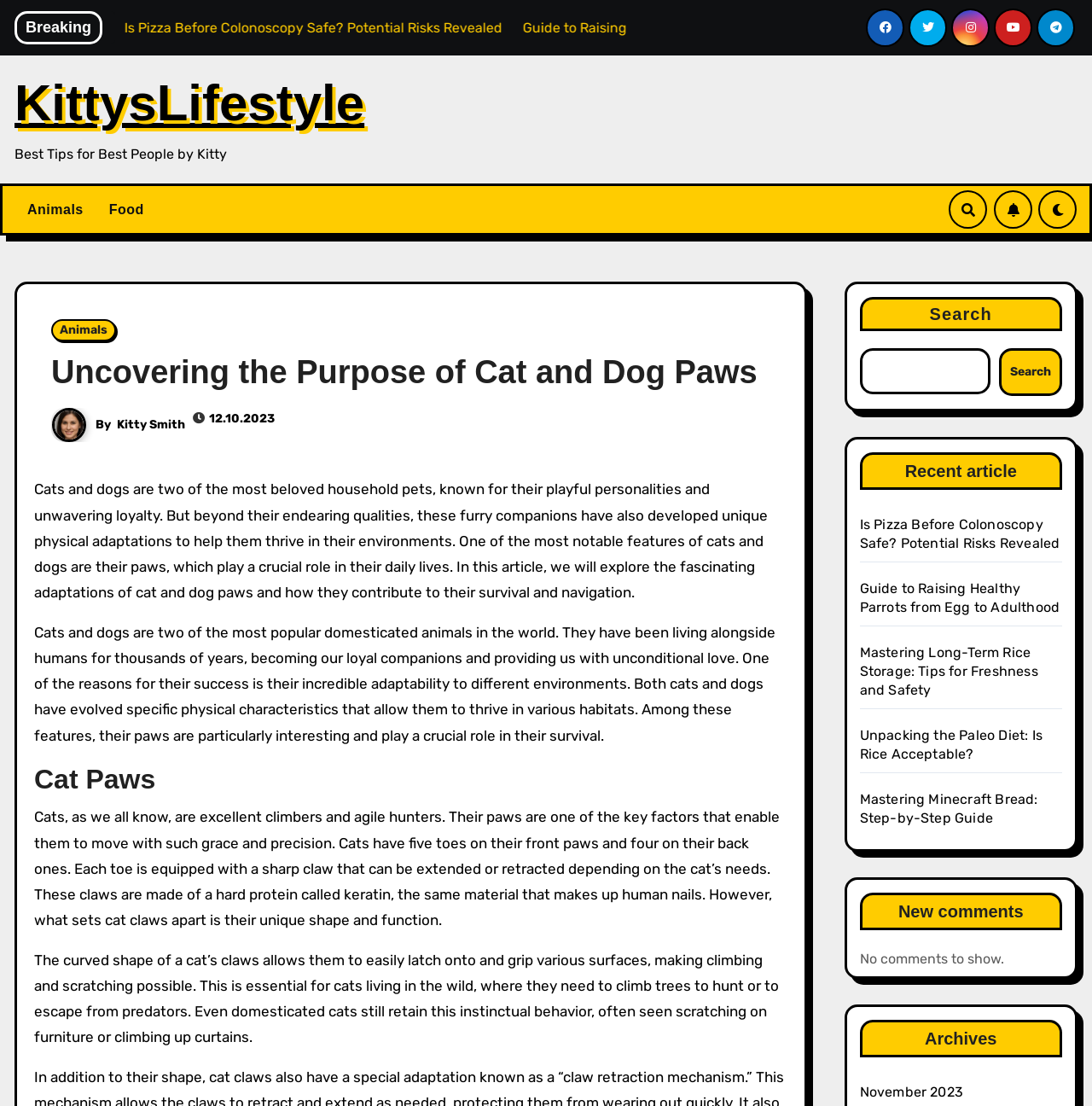Please determine the bounding box coordinates for the element that should be clicked to follow these instructions: "Click on the 'More actions' button".

None